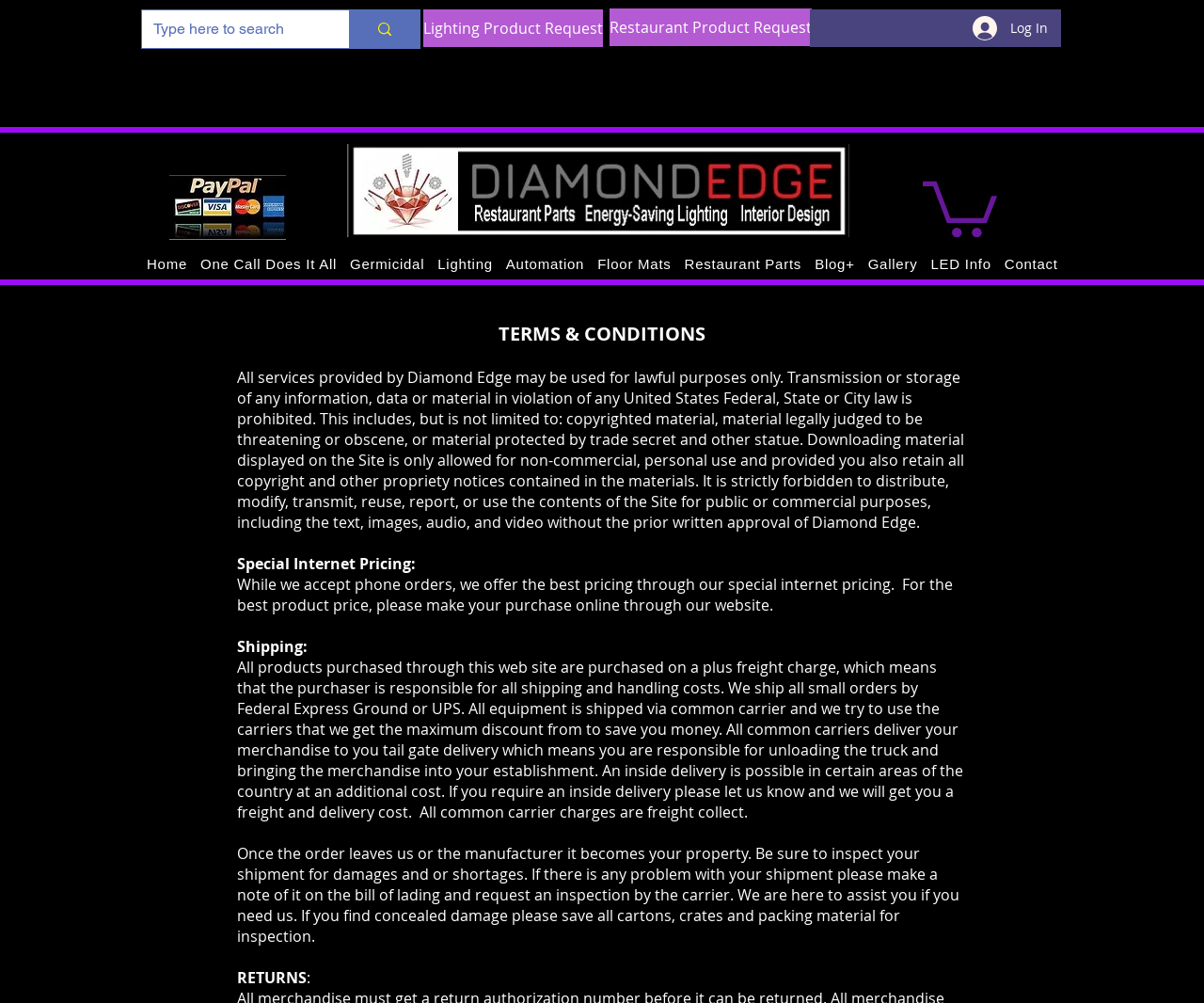Identify the bounding box coordinates of the clickable region to carry out the given instruction: "View the Germicidal products".

[0.286, 0.242, 0.357, 0.284]